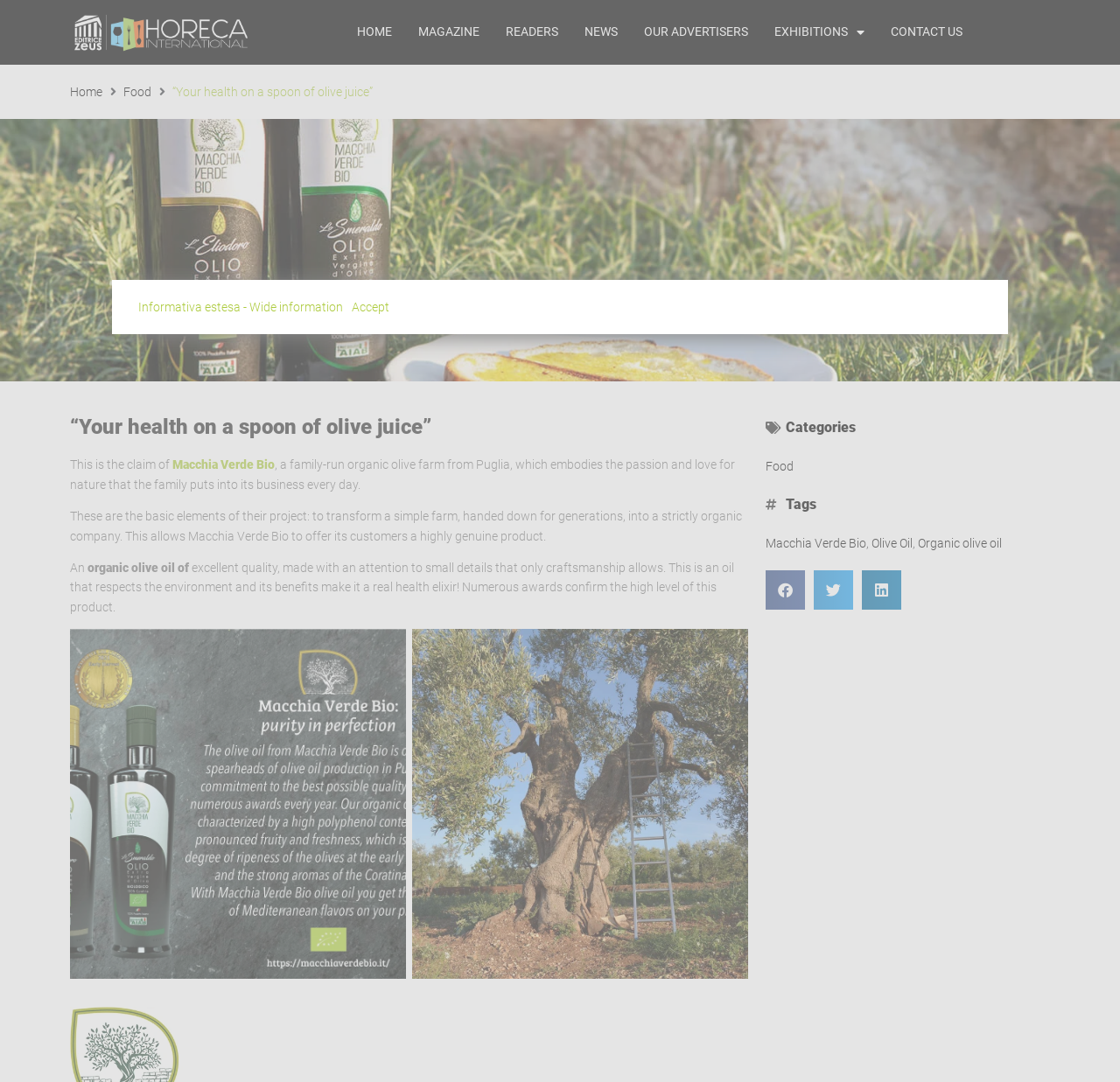Explain in detail what is displayed on the webpage.

The webpage appears to be an article about Macchia Verde Bio, a family-run organic olive farm from Puglia. At the top of the page, there is a navigation menu with links to "HOME", "MAGAZINE", "READERS", "NEWS", "OUR ADVERTISERS", "EXHIBITIONS", and "CONTACT US". Below the navigation menu, there is a secondary menu with links to "Home" and "Food".

The main content of the page is divided into two sections. The first section has a heading that reads "“Your health on a spoon of olive juice”" and a brief introduction to Macchia Verde Bio. The introduction is followed by a paragraph that describes the farm's project and its commitment to producing high-quality, organic olive oil.

The second section of the main content features three images, arranged side by side, that likely showcase the farm's products or operations. Below the images, there are several paragraphs of text that provide more information about the farm's olive oil, its quality, and its health benefits. The text also mentions that the olive oil has received numerous awards.

To the right of the main content, there is a sidebar with links to categories and tags related to the article. There are also buttons to share the article on social media platforms.

At the bottom of the page, there are two links: "Informativa estesa - Wide information" and "Accept", which likely relate to the website's privacy policy or terms of use.